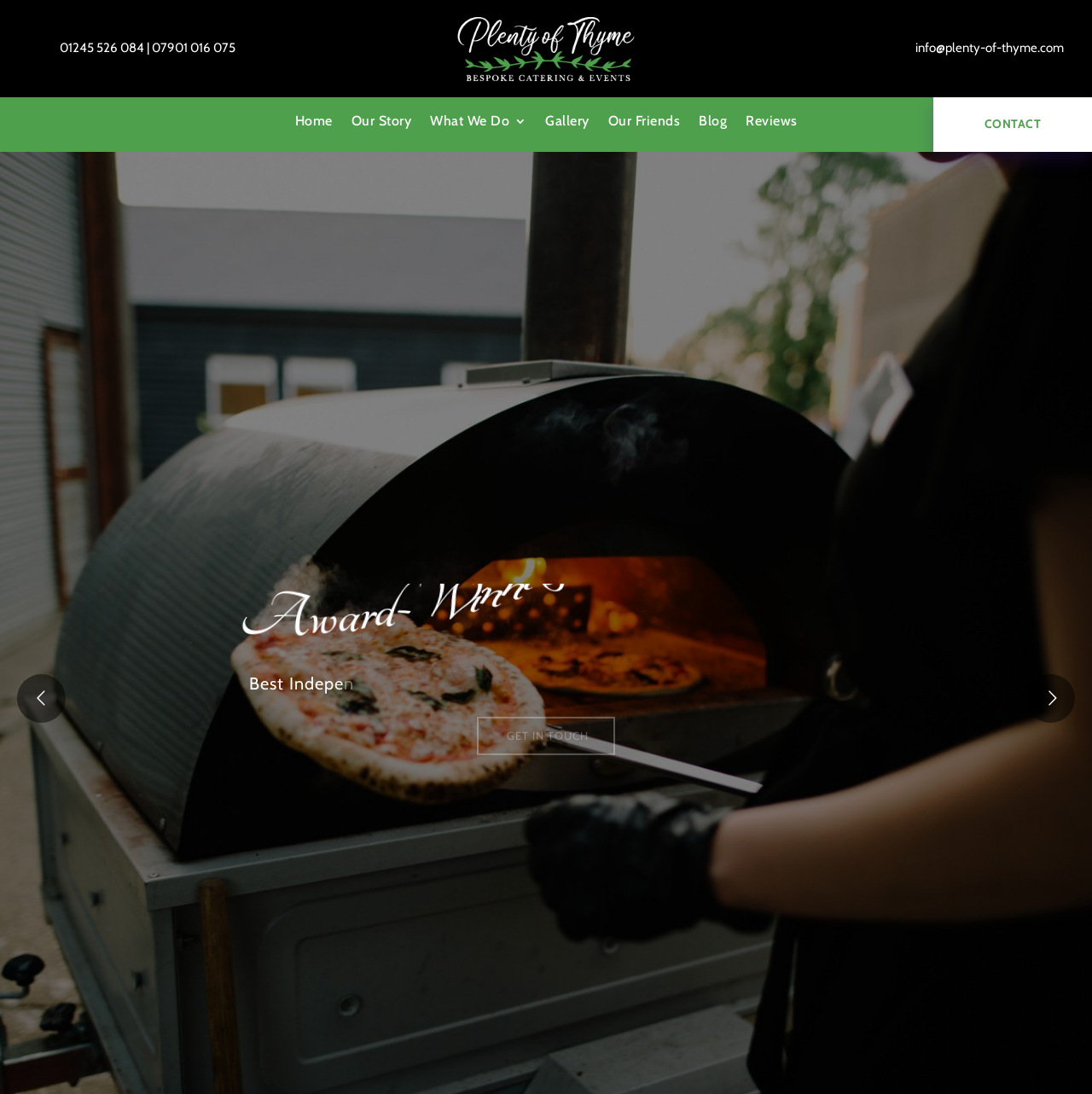What is the purpose of the 'Gallery' link?
From the details in the image, provide a complete and detailed answer to the question.

The presence of a 'Gallery' link on the webpage suggests that it is used to showcase events or weddings that Plenty Of Thyme has catered for. This would allow potential customers to view examples of their work.